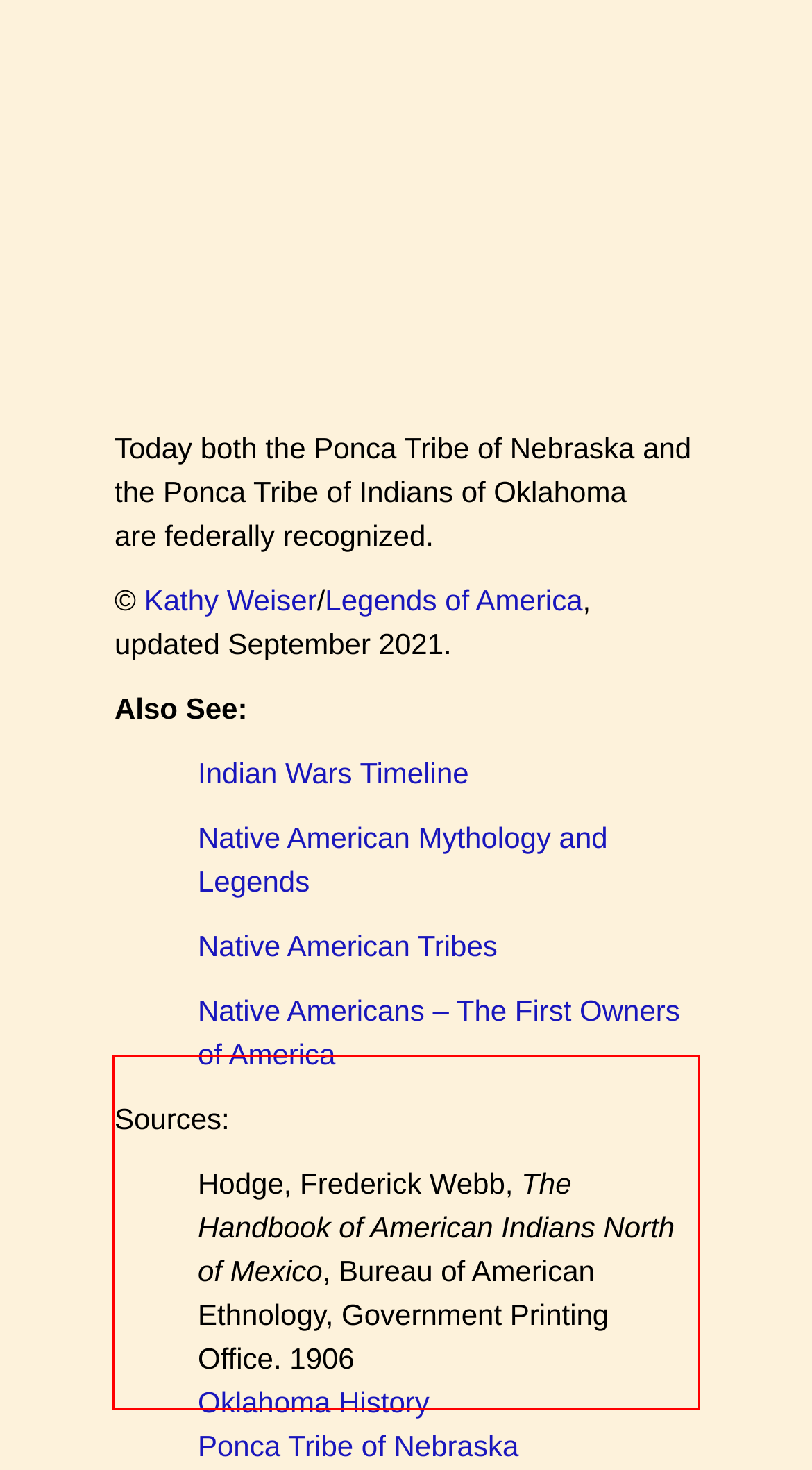Given a webpage screenshot with a red bounding box, perform OCR to read and deliver the text enclosed by the red bounding box.

Hodge, Frederick Webb, The Handbook of American Indians North of Mexico, Bureau of American Ethnology, Government Printing Office. 1906 Oklahoma History Ponca Tribe of Nebraska Wikipedia